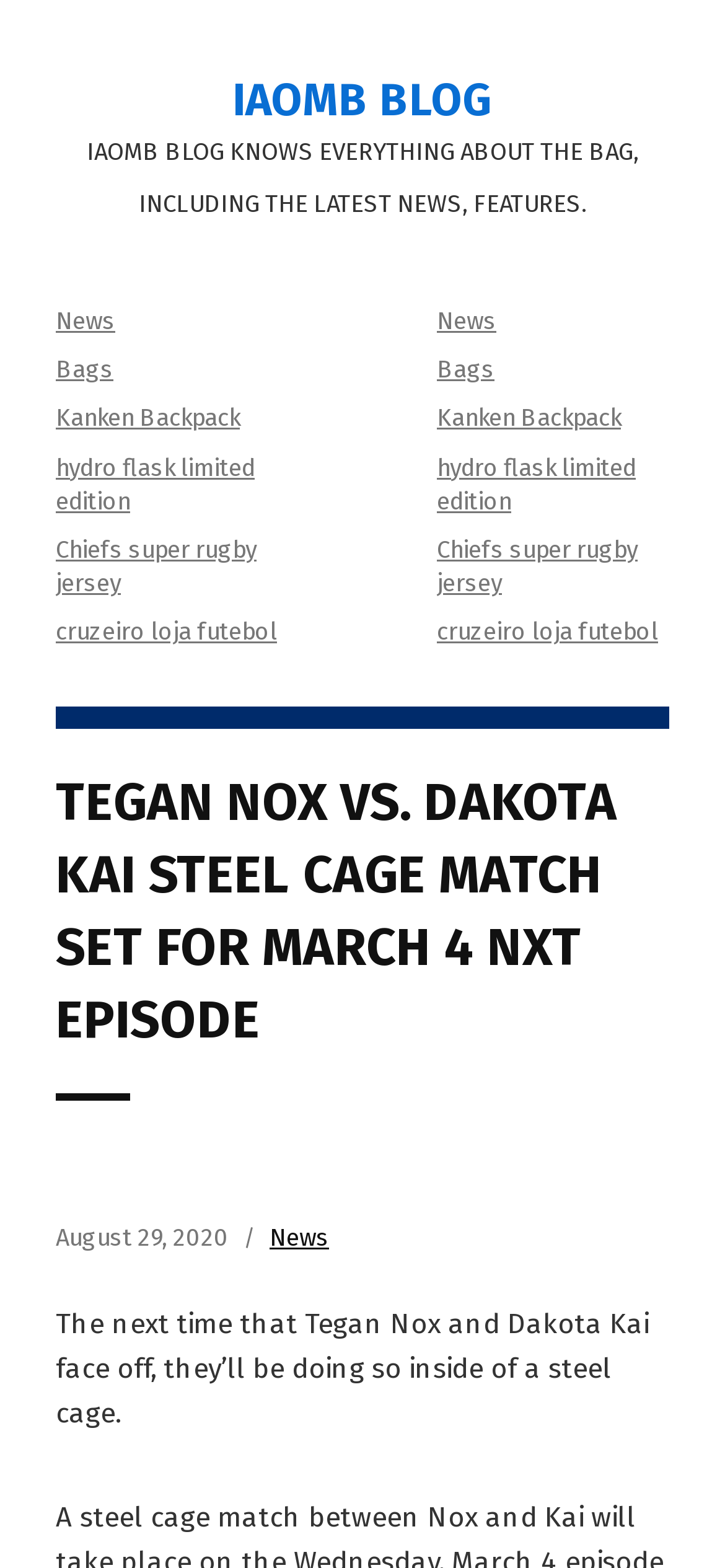Identify the bounding box coordinates necessary to click and complete the given instruction: "view News page".

[0.077, 0.196, 0.159, 0.213]